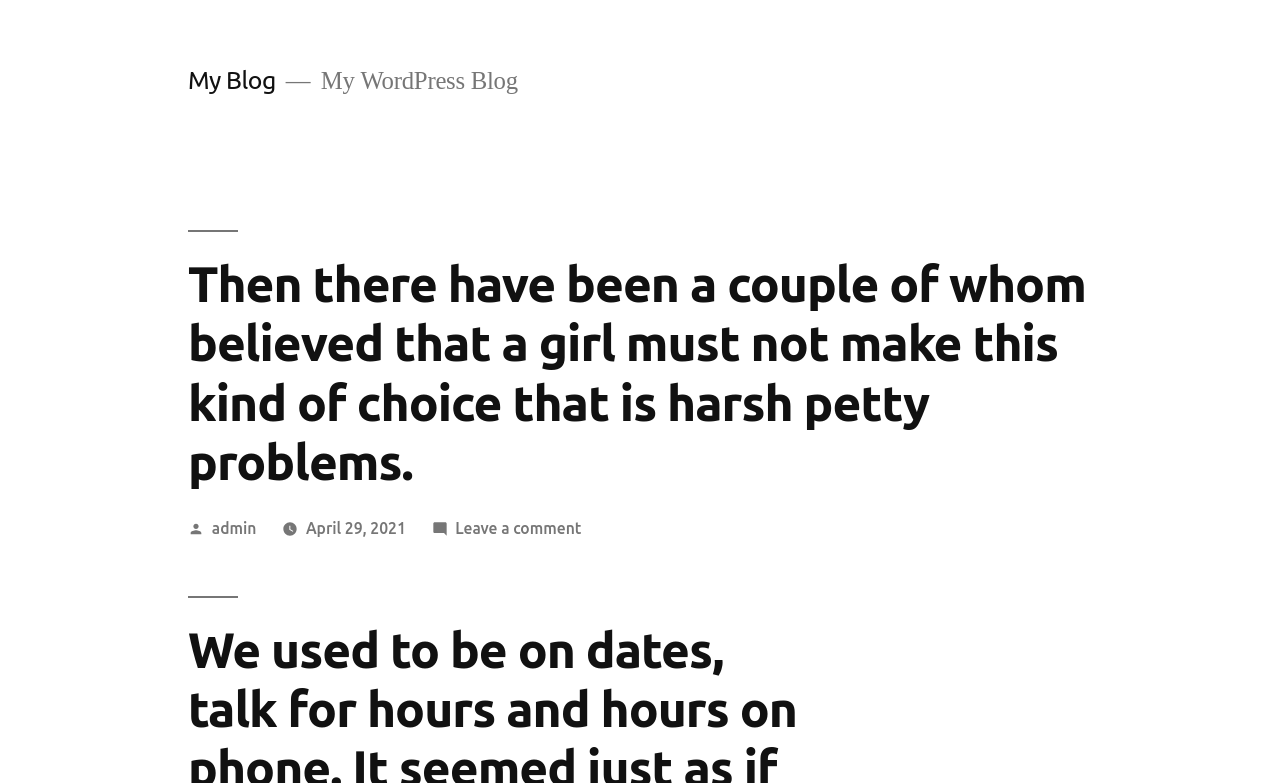Describe all the significant parts and information present on the webpage.

The webpage appears to be a blog post titled "Then there have been a couple of whom believed that a girl must not make this kind of choice that is harsh petty problems." At the top left, there is a link to "My Blog" and a static text "My WordPress Blog" positioned to its right. 

Below these elements, there is a header section that spans most of the width of the page. Within this header, the title of the blog post is displayed prominently. 

Underneath the title, there are several elements positioned in a horizontal line. From left to right, there is a "Posted by" text, followed by a link to the author "admin", then a link to the date "April 29, 2021", and finally a link to "Leave a comment" on the blog post.